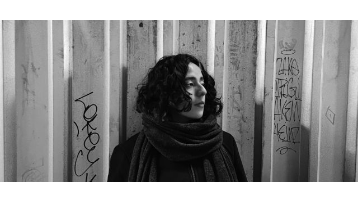What is the dominant color tone of the image?
Please provide a single word or phrase as your answer based on the screenshot.

Monochromatic